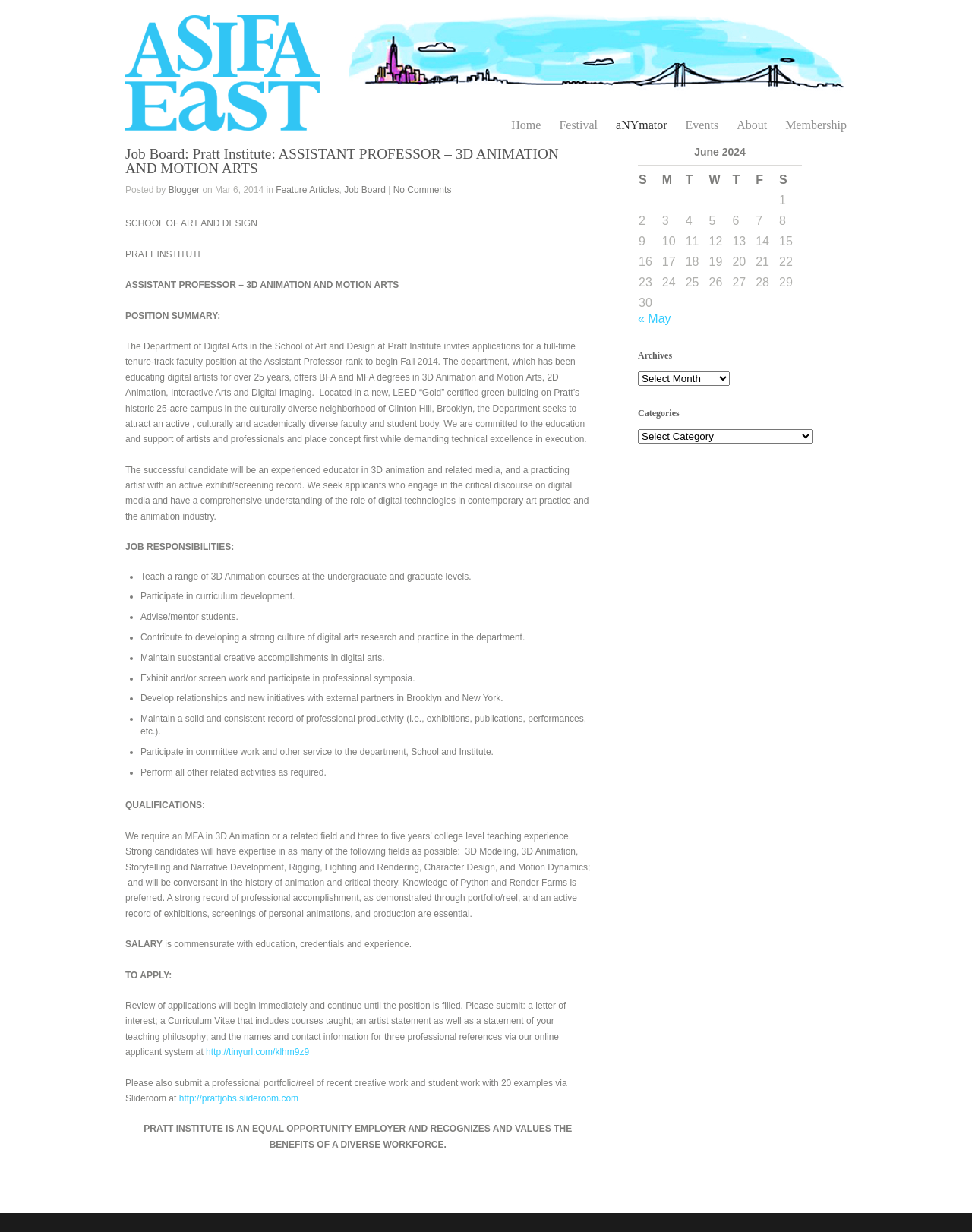What is the job title of the position?
Please answer the question with a detailed response using the information from the screenshot.

The job title can be found in the heading 'Job Board: Pratt Institute: ASSISTANT PROFESSOR – 3D ANIMATION AND MOTION ARTS' which is located at the top of the webpage.